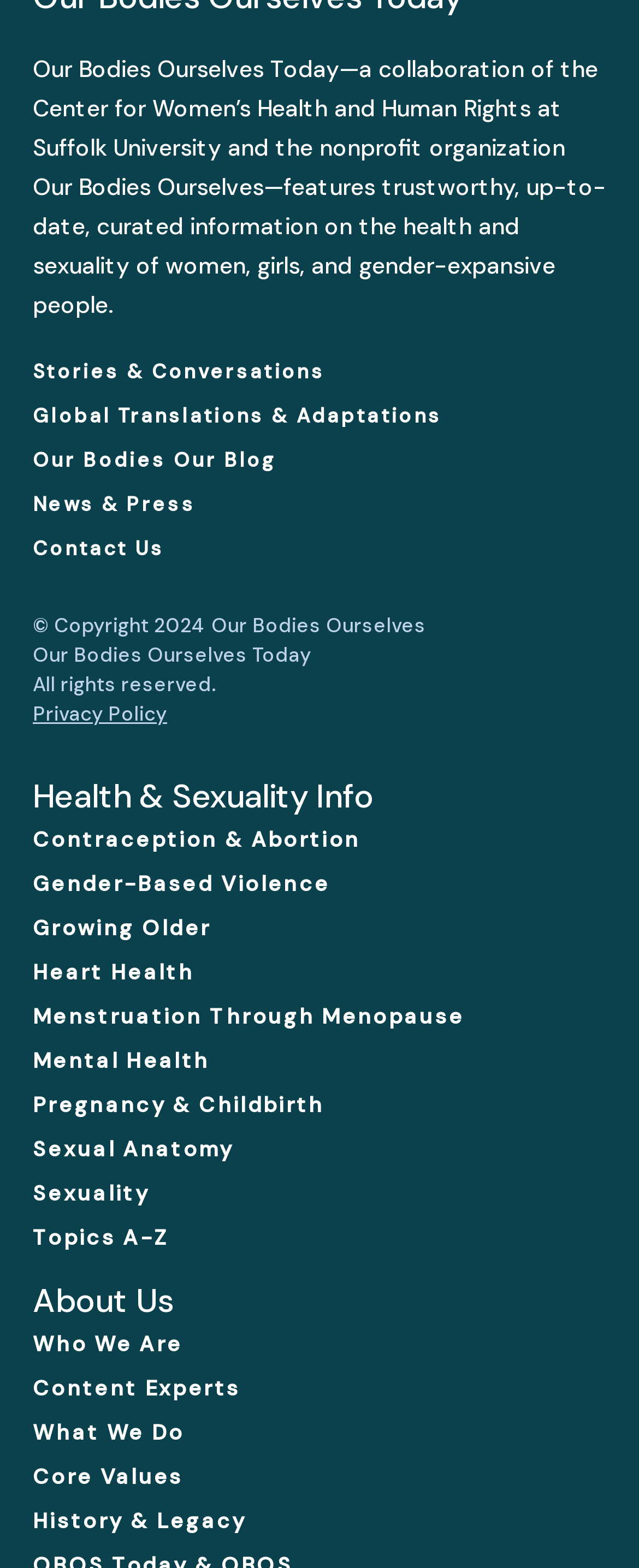Please indicate the bounding box coordinates of the element's region to be clicked to achieve the instruction: "Read about Our Bodies Ourselves Today". Provide the coordinates as four float numbers between 0 and 1, i.e., [left, top, right, bottom].

[0.051, 0.035, 0.949, 0.204]